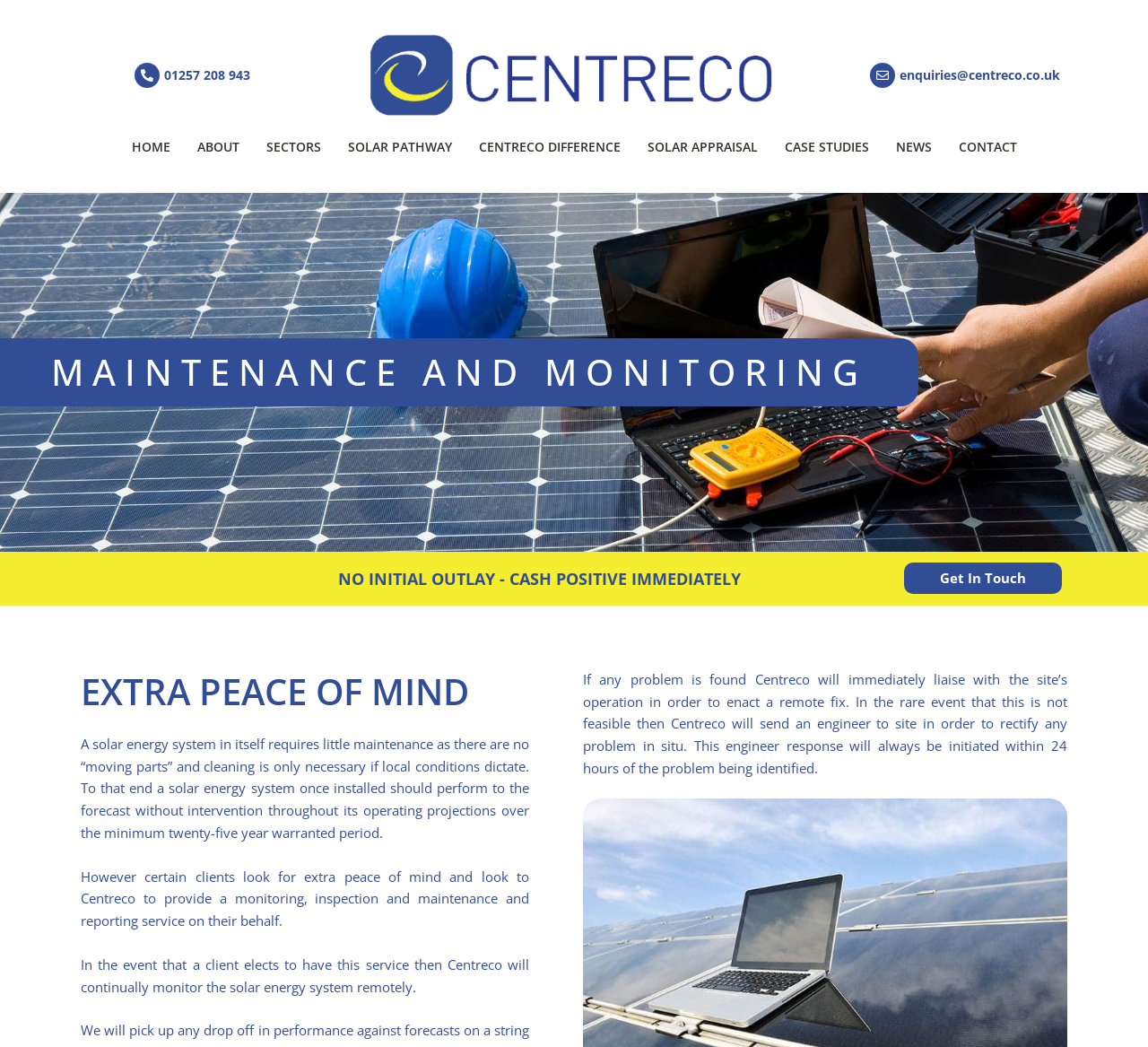Based on what you see in the screenshot, provide a thorough answer to this question: How long will Centreco respond to a problem with the solar energy system?

I found the response time by reading the StaticText element with the text 'This engineer response will always be initiated within 24 hours of the problem being identified.' which is located at the bottom of the webpage, indicating it's a key feature of their service.